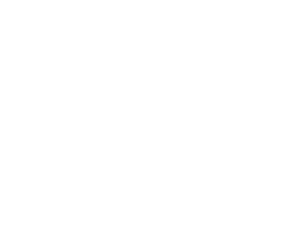Generate a detailed caption that describes the image.

The image features the logo of SAP, a prominent global software company known for its enterprise resource planning (ERP) software and innovations in business technology. This logo typically symbolizes quality and reliability in business operations, highlighting the collaboration between The Event Company Dubai and SAP. The contextual background suggests a focus on high standards in event production and management, reflecting how these partnerships contribute to delivering exceptional experiences in the event industry. The logo's presence reinforces the credibility and trust associated with leading firms in the corporate sphere.